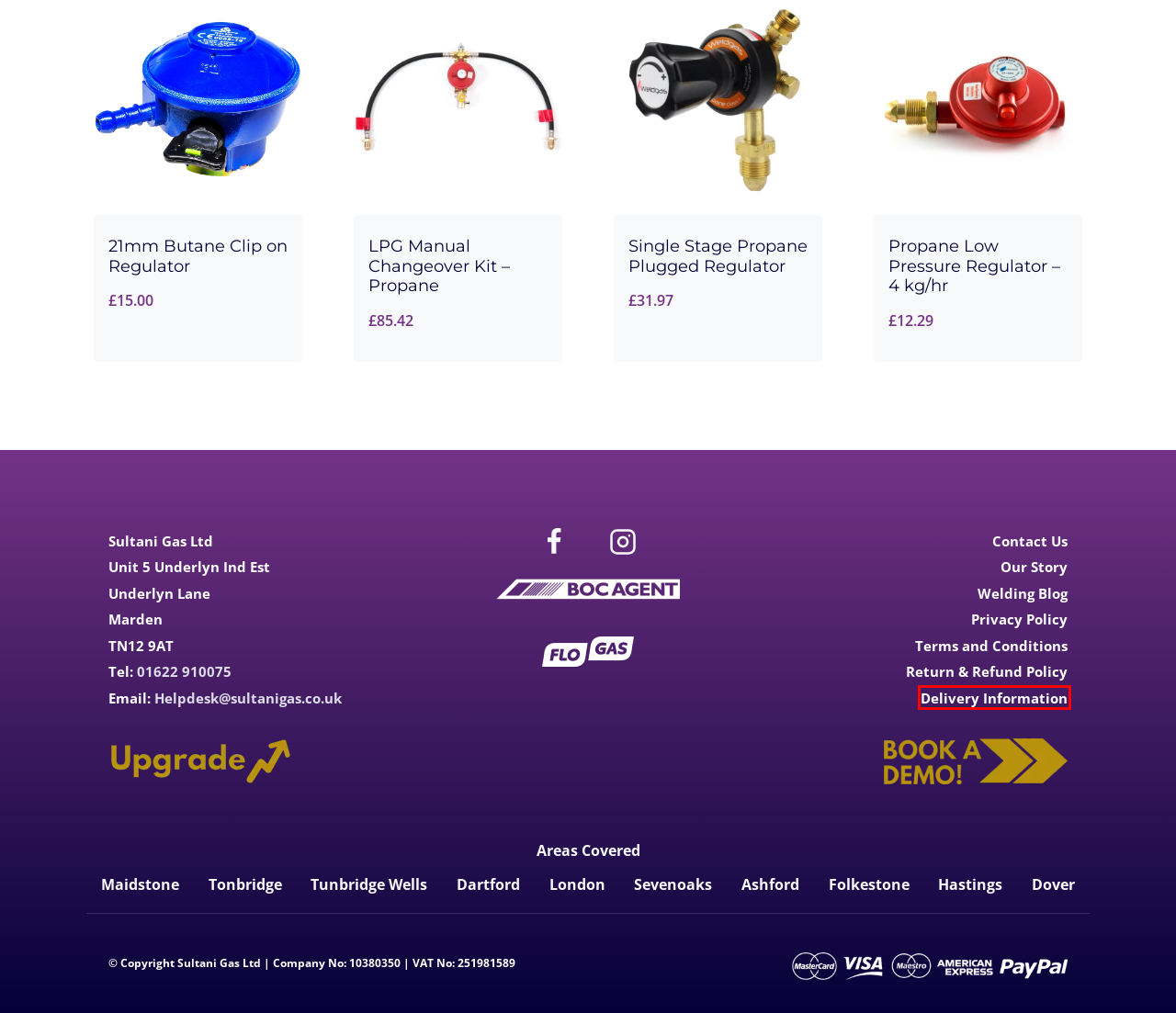Observe the webpage screenshot and focus on the red bounding box surrounding a UI element. Choose the most appropriate webpage description that corresponds to the new webpage after clicking the element in the bounding box. Here are the candidates:
A. Sultani Gas Welding Supplies Dover - Sultani Gas
B. Terms and Conditions - Sultani Gas
C. Return & Refund Policy - Sultani Gas
D. Welding Supplies, Equipment & Gas in Maidstone - Sultani Gas
E. Sultani Gas Welding Supplies Folkestone - Sultani Gas
F. Delivery Information - Sultani Gas
G. Sultani Gas Welding Supplies Hastings - Sultani Gas
H. Sultani Gas Tonbridge Welding Supplies & Gases

F